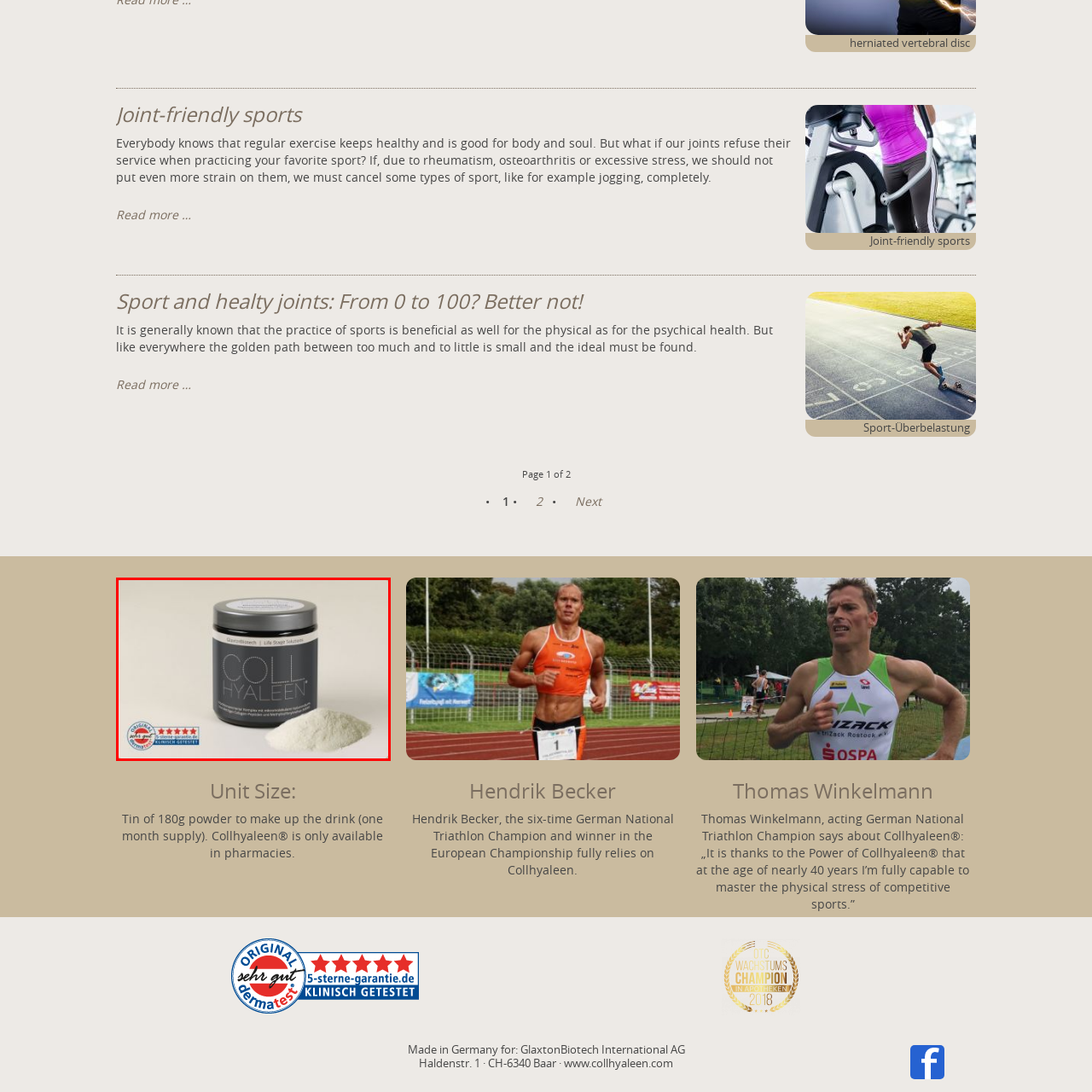Provide an in-depth description of the scene highlighted by the red boundary in the image.

The image features a sleek black tin of "COLL HYALEN," a nutritional supplement designed for joint health. The tin, labeled in a modern font, is accompanied by a mound of the powder it contains, emphasizing its usability as a drink mix. A badge on the left showcases a five-star rating and the phrase "Original Dermatest - sehr gut - klinisch getestet," indicating that the product has undergone clinical testing and received high marks for quality. This visual presentation highlights the product's appeal for those seeking to improve their joint health, aligning with the trend of incorporating supplements into wellness routines. The design and labeling suggest a focus on both efficacy and premium quality, making it an attractive option for consumers conscious of their health.